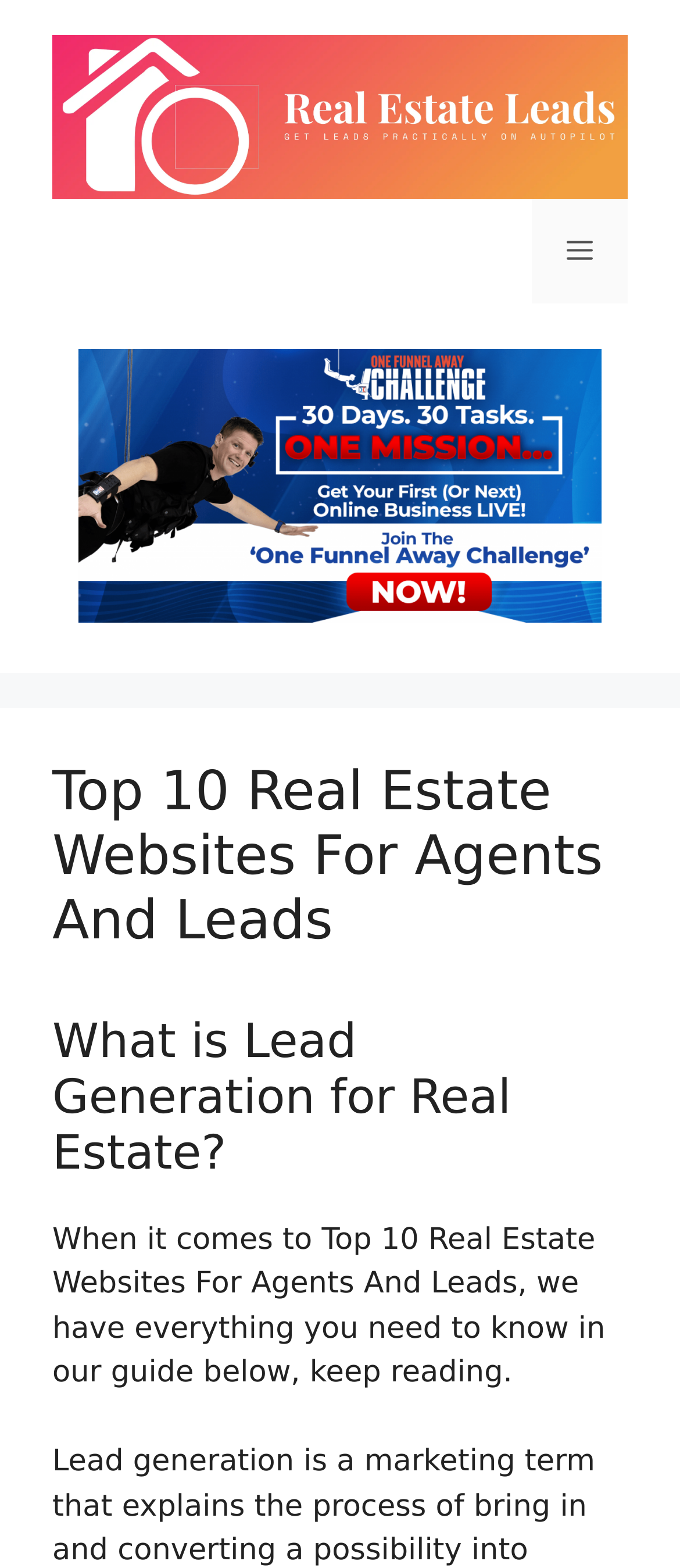Identify and provide the bounding box for the element described by: "Menu".

[0.782, 0.127, 0.923, 0.194]